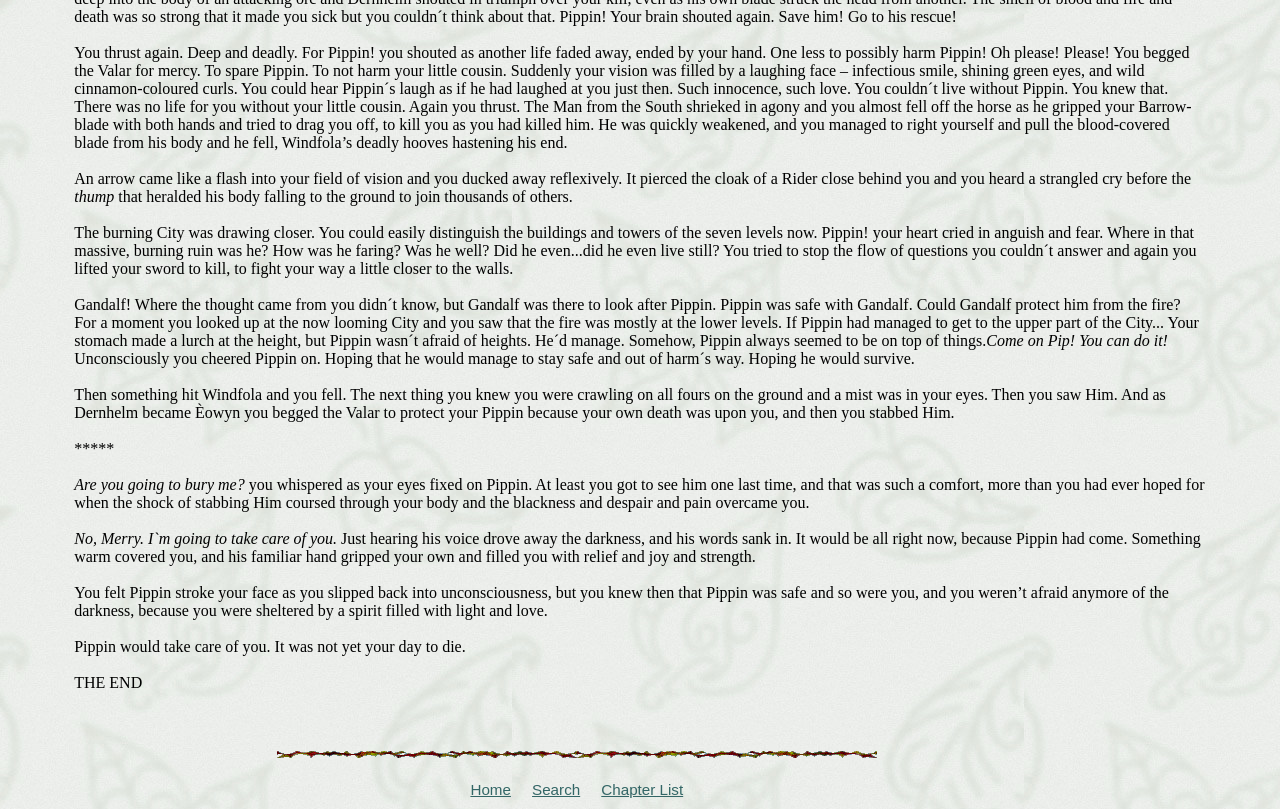Given the webpage screenshot and the description, determine the bounding box coordinates (top-left x, top-left y, bottom-right x, bottom-right y) that define the location of the UI element matching this description: Home

[0.368, 0.965, 0.399, 0.986]